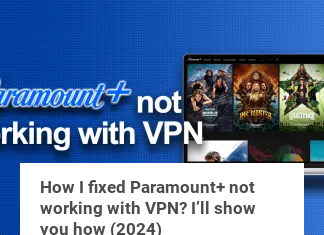What is the main topic of the article?
Based on the image, answer the question with as much detail as possible.

The article appears to be focused on troubleshooting VPN issues specifically with the streaming service Paramount+, as indicated by the bold and attention-grabbing message in the image.